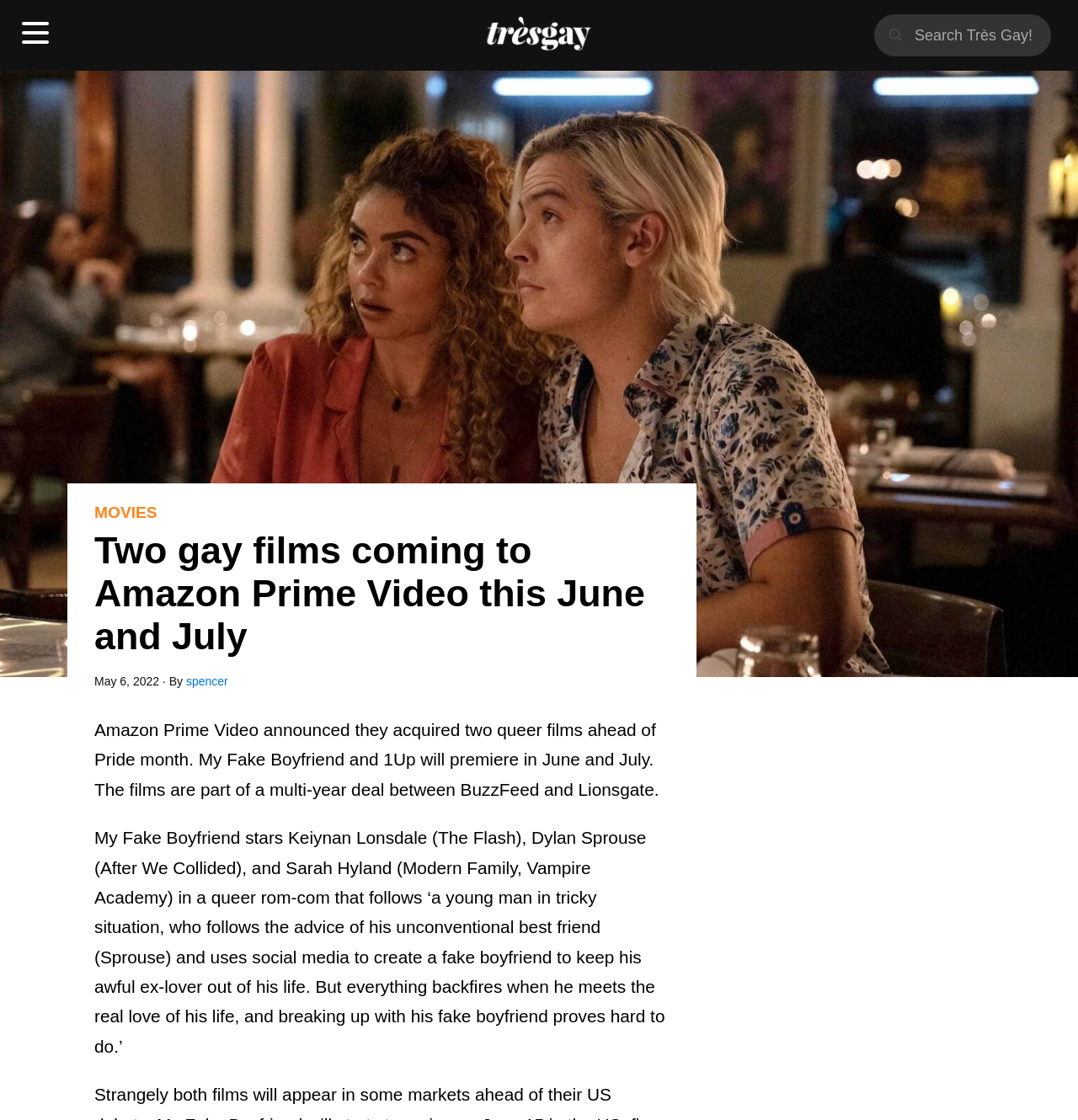Bounding box coordinates are specified in the format (top-left x, top-left y, bottom-right x, bottom-right y). All values are floating point numbers bounded between 0 and 1. Please provide the bounding box coordinate of the region this sentence describes: parent_node: Home

[0.016, 0.012, 0.058, 0.053]